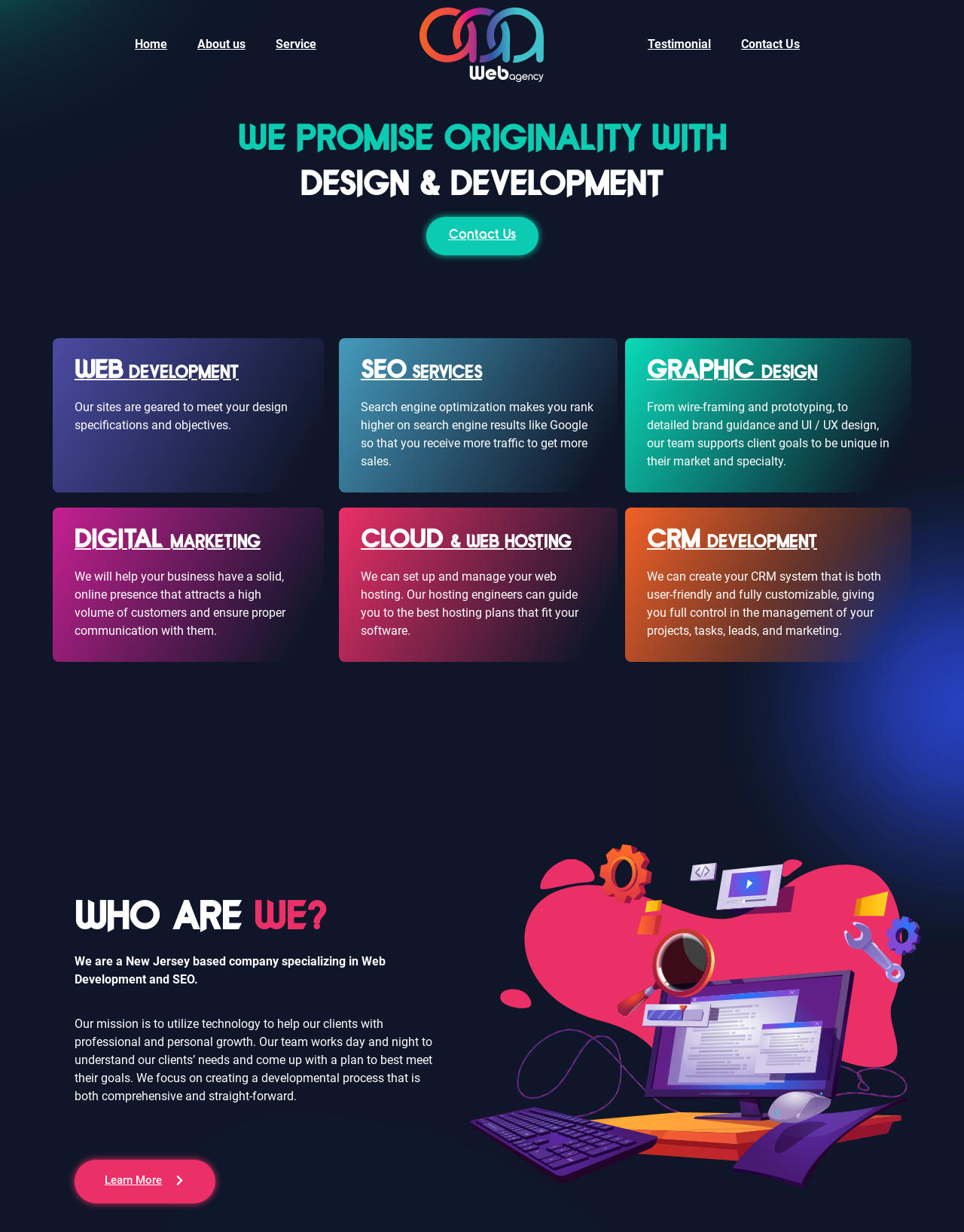What is the focus of the company's web development?
Please give a detailed answer to the question using the information shown in the image.

According to the webpage, the company's web development focuses on meeting the client's design specifications and objectives. This is stated in the Web Development section of the webpage, which says 'Our sites are geared to meet your design specifications and objectives.'